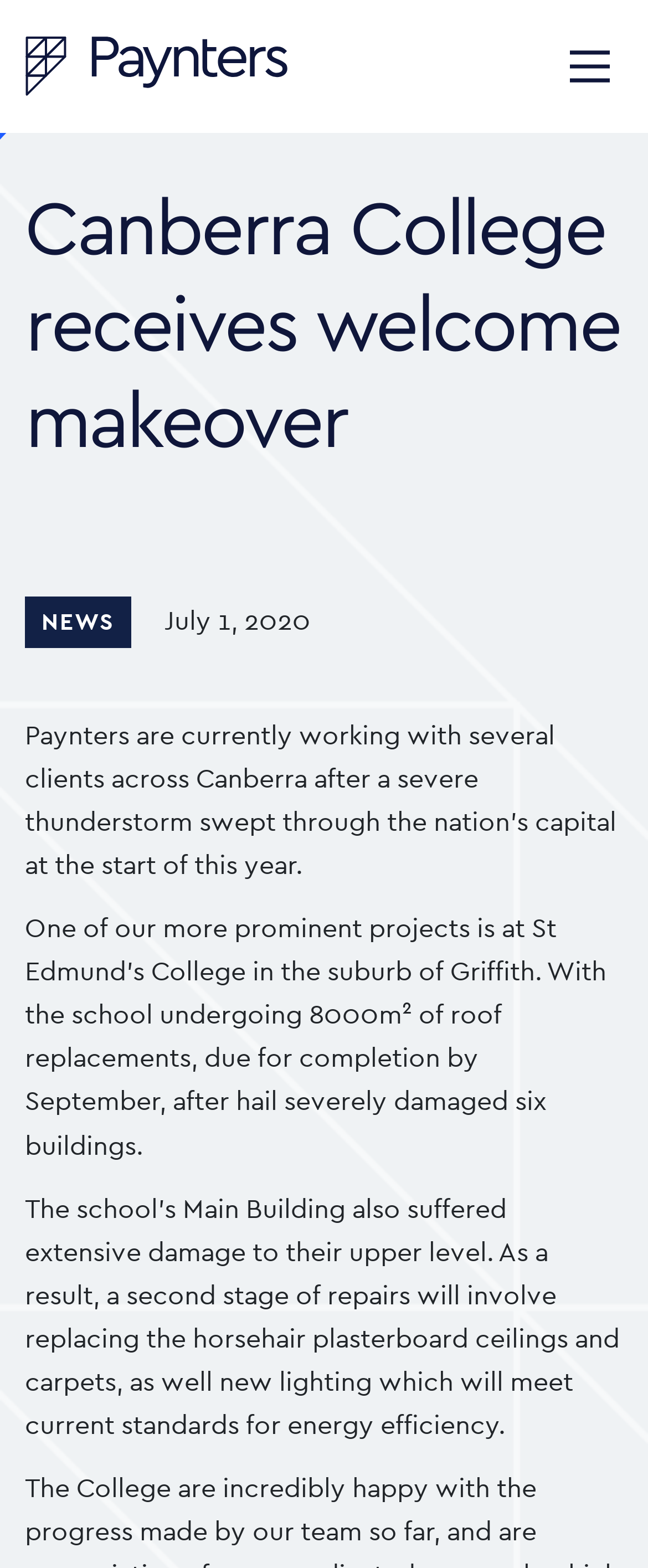Carefully examine the image and provide an in-depth answer to the question: What is the expected completion date of the roof replacements?

I found the answer by reading the text content of the webpage, specifically the sentence 'With the school undergoing 8000m² of roof replacements, due for completion by September, after hail severely damaged six buildings.'